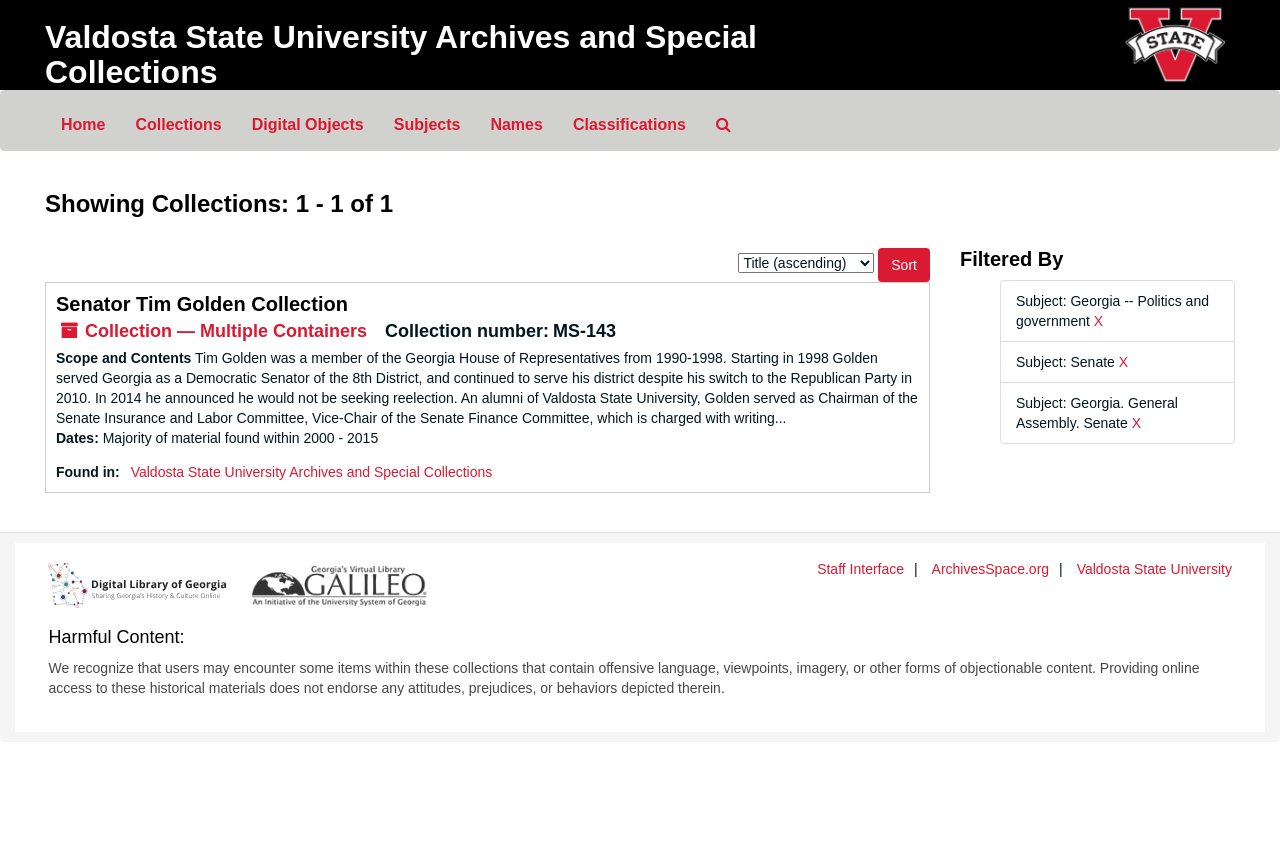Locate the bounding box of the UI element with the following description: "Valdosta State University".

[0.841, 0.656, 0.962, 0.675]